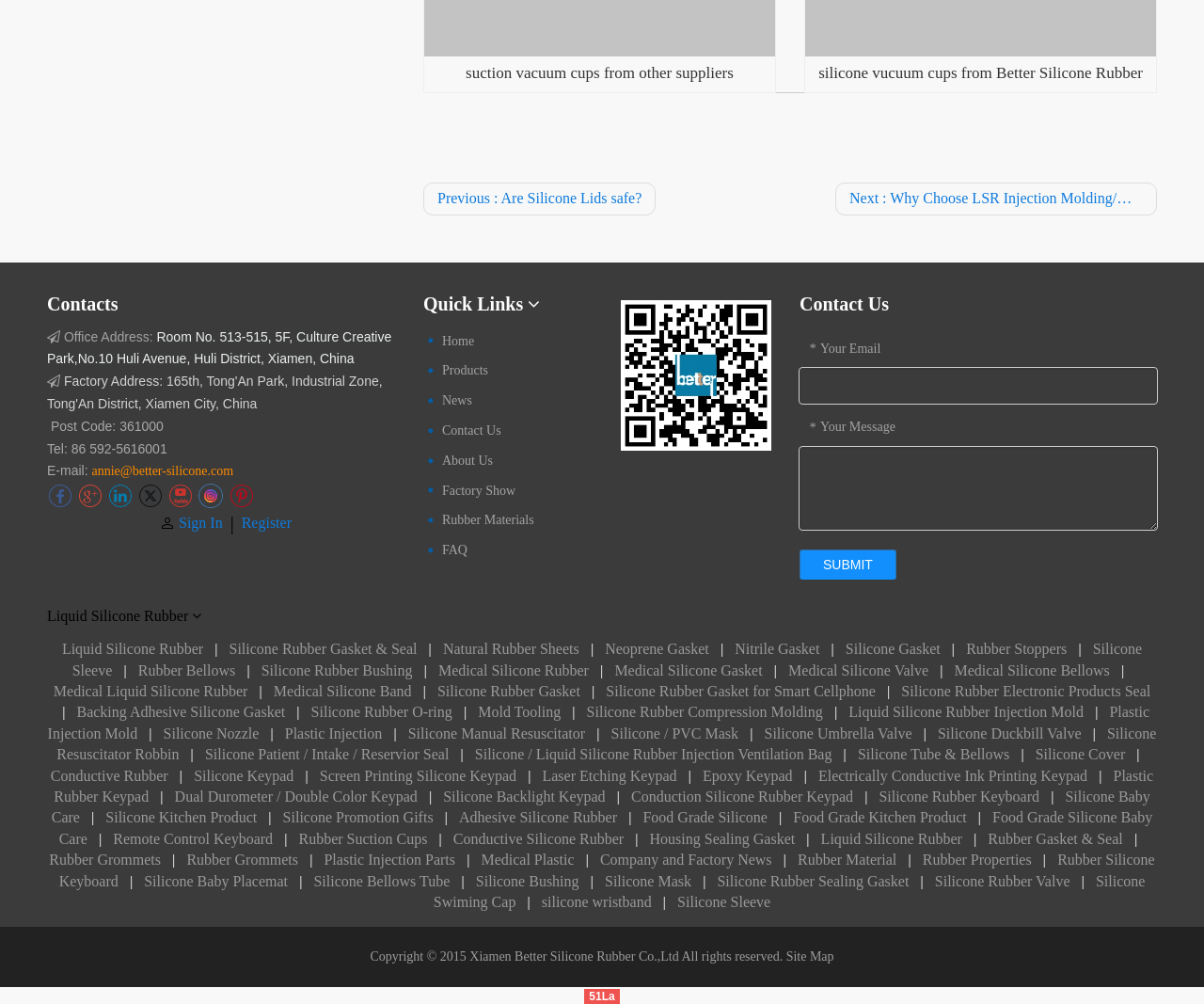What is the email address to contact the company?
Answer the question with a single word or phrase, referring to the image.

annie@better-silicone.com